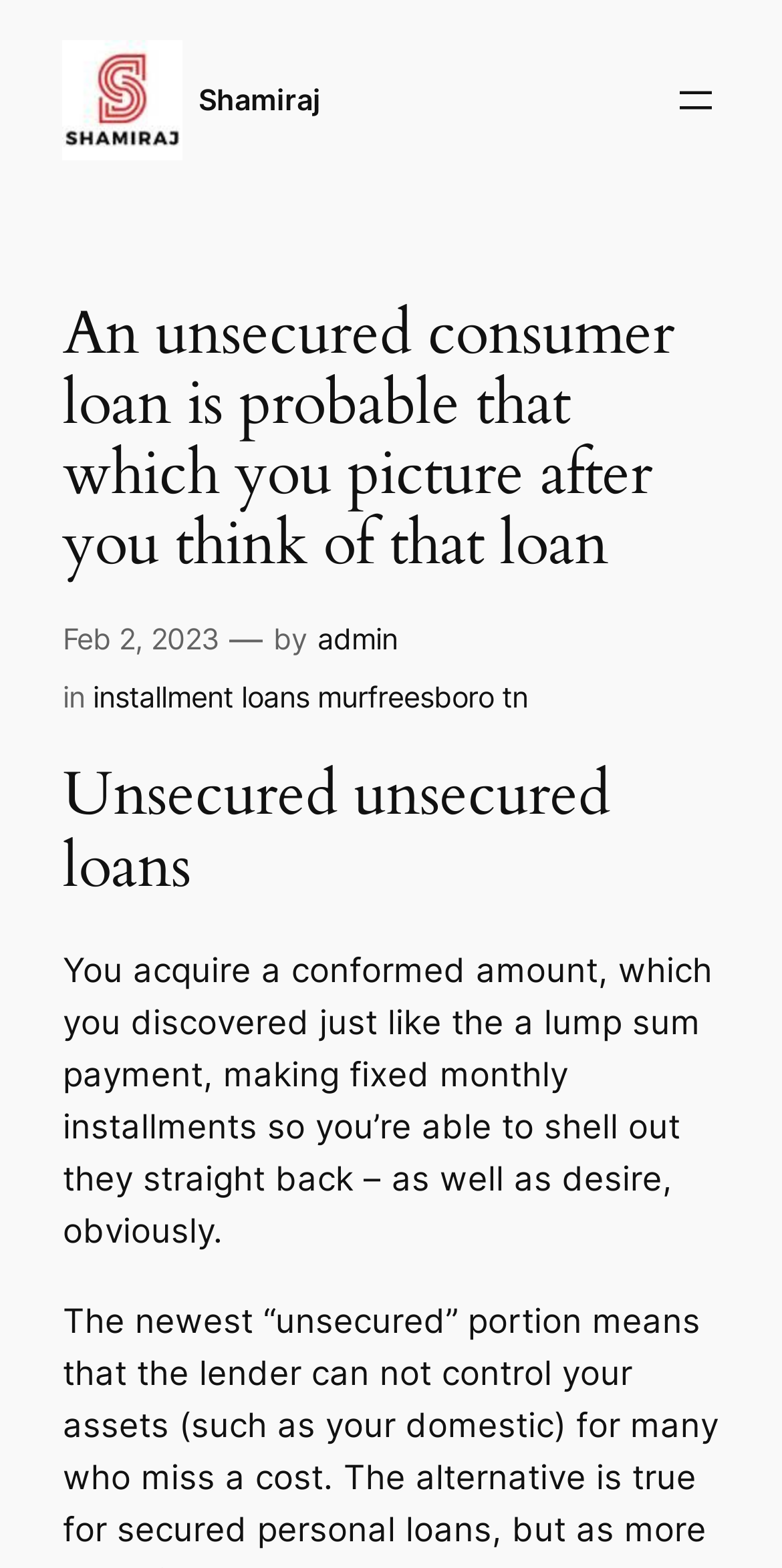Utilize the information from the image to answer the question in detail:
What is the name of the author of the article?

I found the author's name by looking at the text 'by' followed by a link 'admin' which indicates the author of the article.